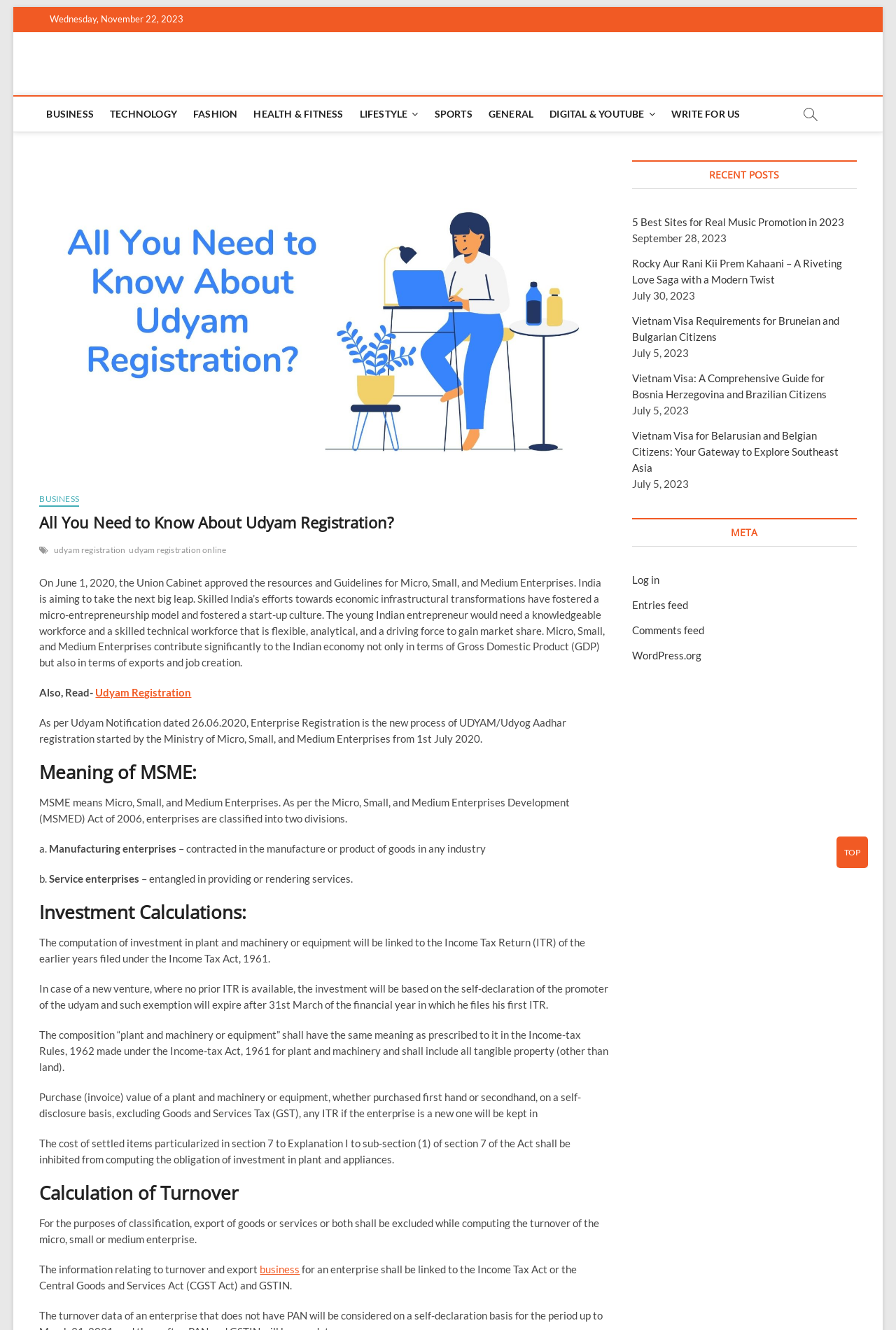Find the bounding box coordinates of the element I should click to carry out the following instruction: "Click on the 'BUSINESS' link in the main menu".

[0.044, 0.073, 0.113, 0.099]